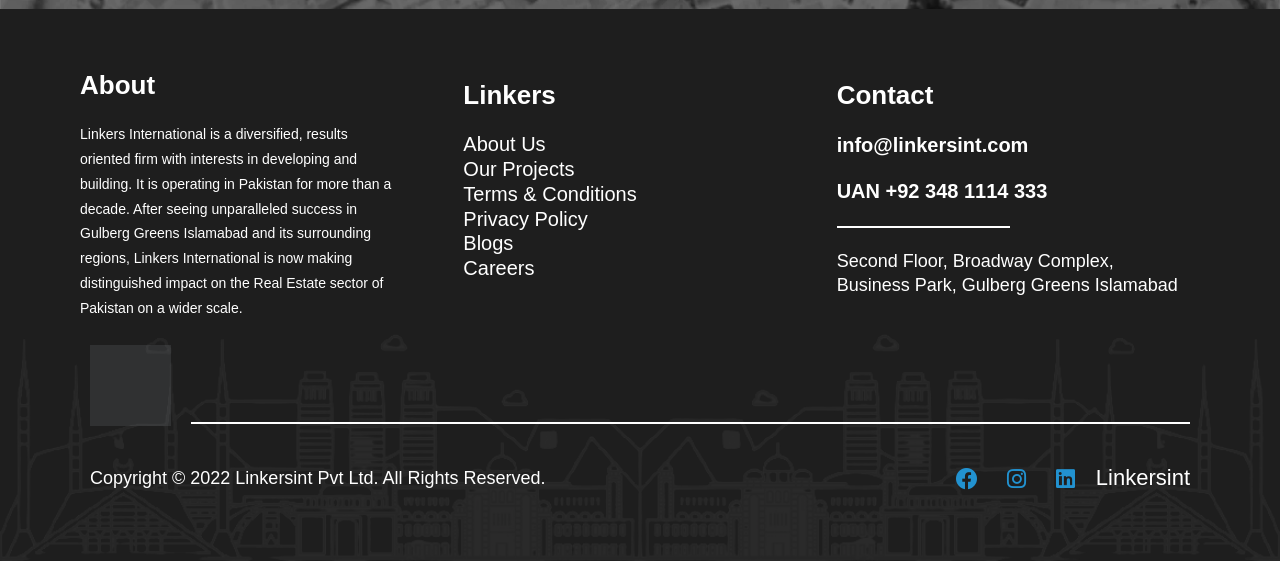Identify the bounding box coordinates of the clickable section necessary to follow the following instruction: "Call AdvoCare International headquarters". The coordinates should be presented as four float numbers from 0 to 1, i.e., [left, top, right, bottom].

None